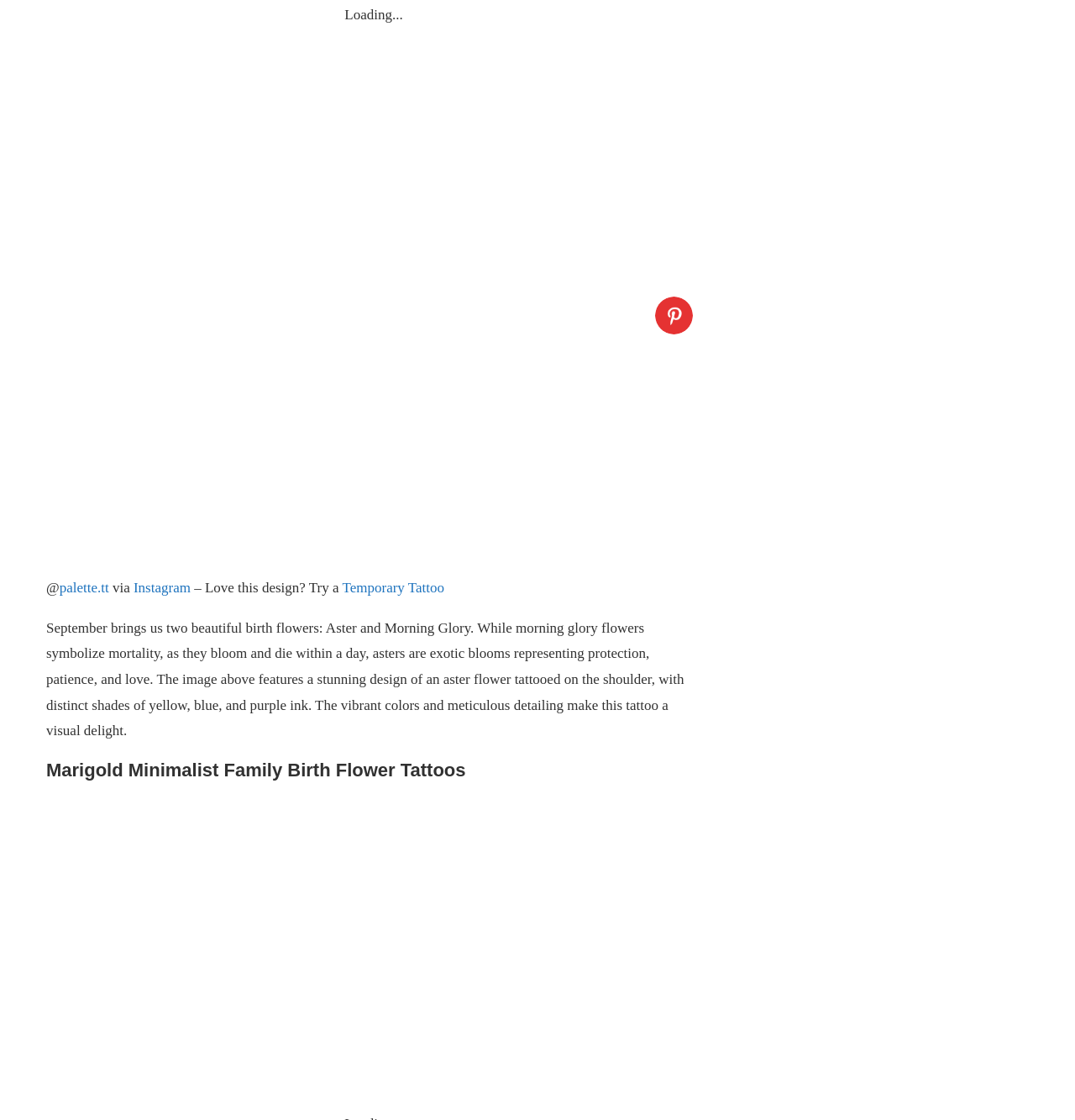Identify the bounding box for the UI element specified in this description: "HTML Sitemap". The coordinates must be four float numbers between 0 and 1, formatted as [left, top, right, bottom].

[0.63, 0.773, 0.719, 0.788]